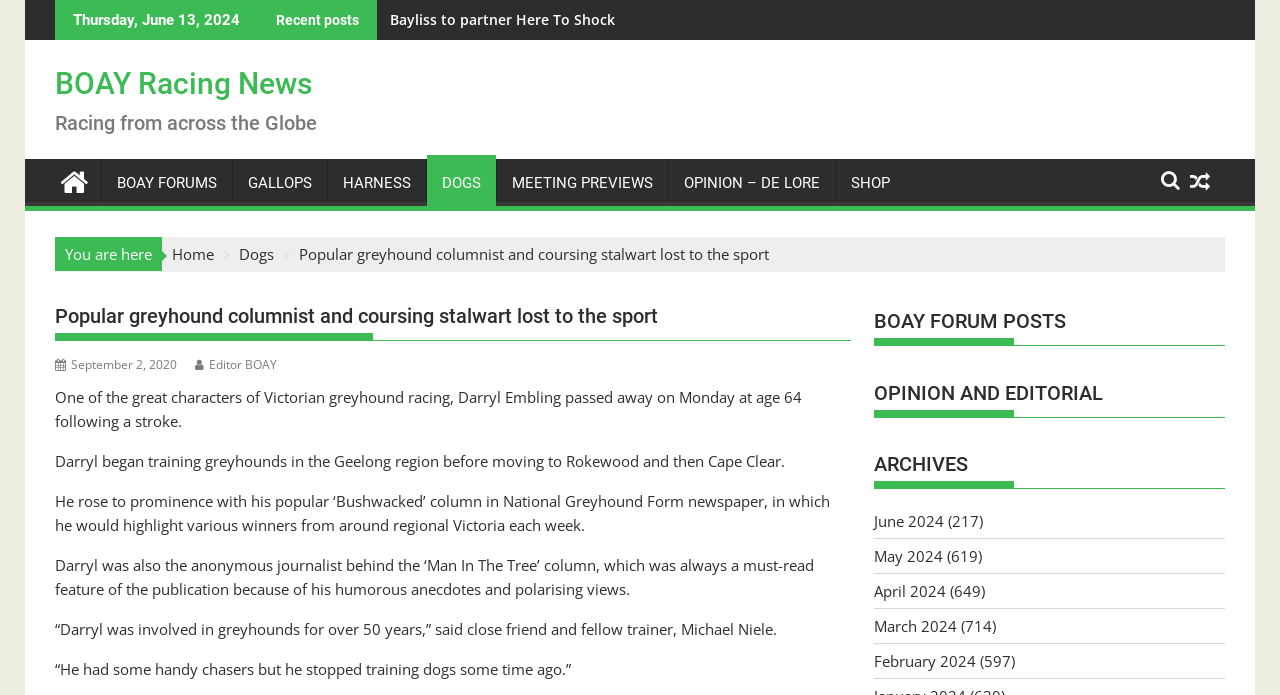Determine the bounding box coordinates of the element's region needed to click to follow the instruction: "Visit the 'BOAY FORUMS' page". Provide these coordinates as four float numbers between 0 and 1, formatted as [left, top, right, bottom].

[0.08, 0.229, 0.181, 0.298]